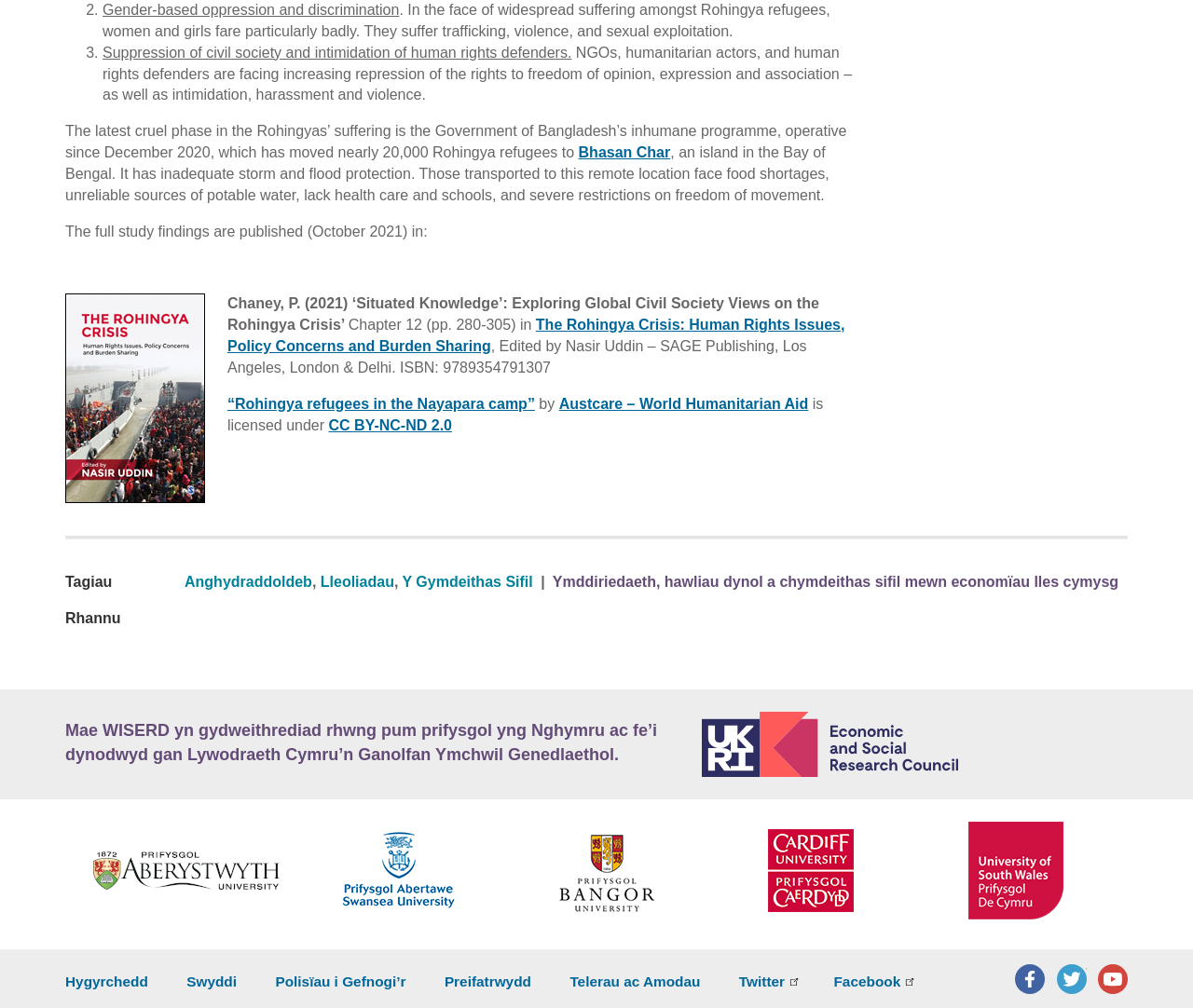Determine the bounding box coordinates of the target area to click to execute the following instruction: "Follow the Twitter account."

[0.619, 0.966, 0.662, 0.982]